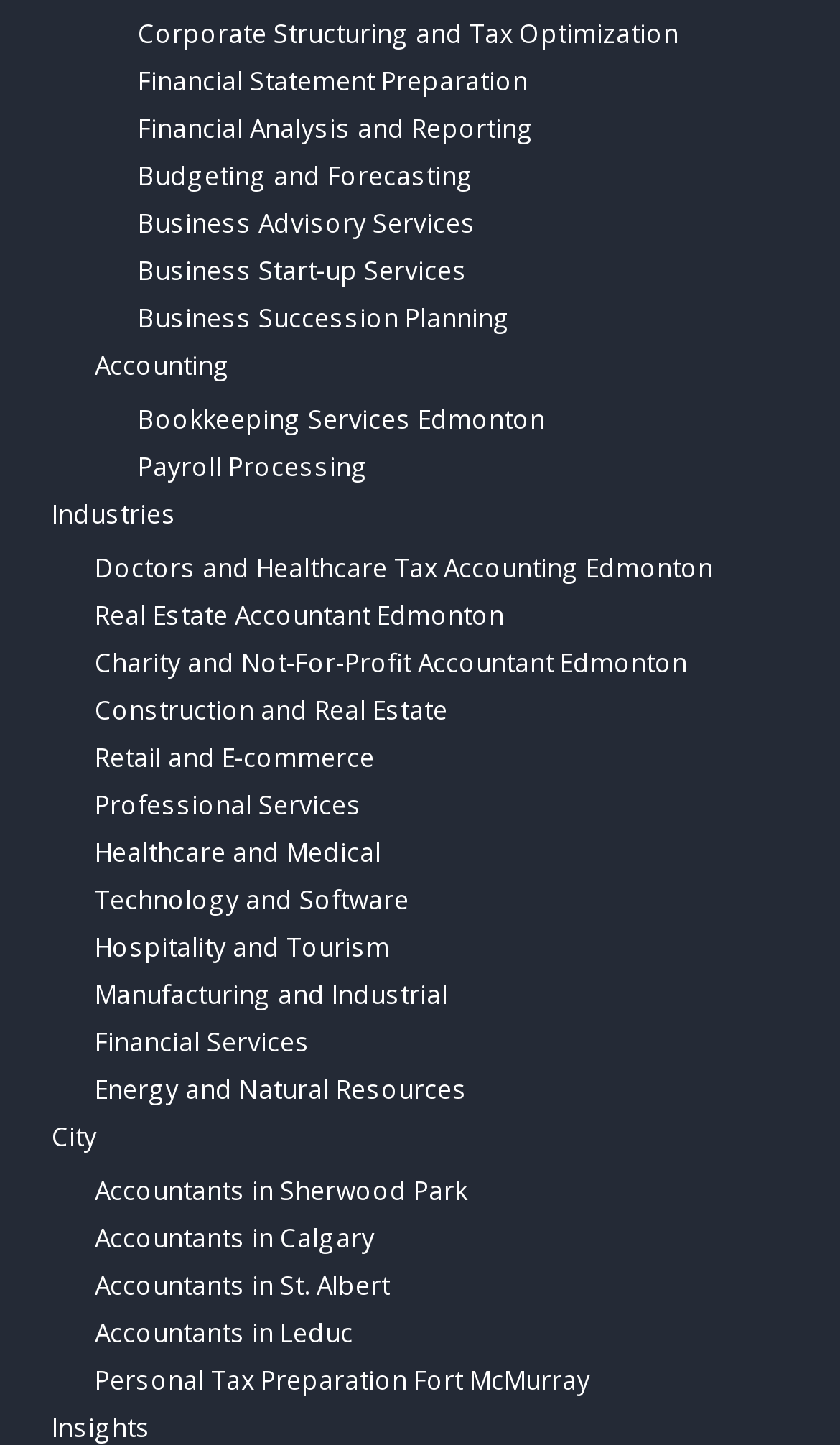Please locate the bounding box coordinates of the region I need to click to follow this instruction: "Access the site index".

None